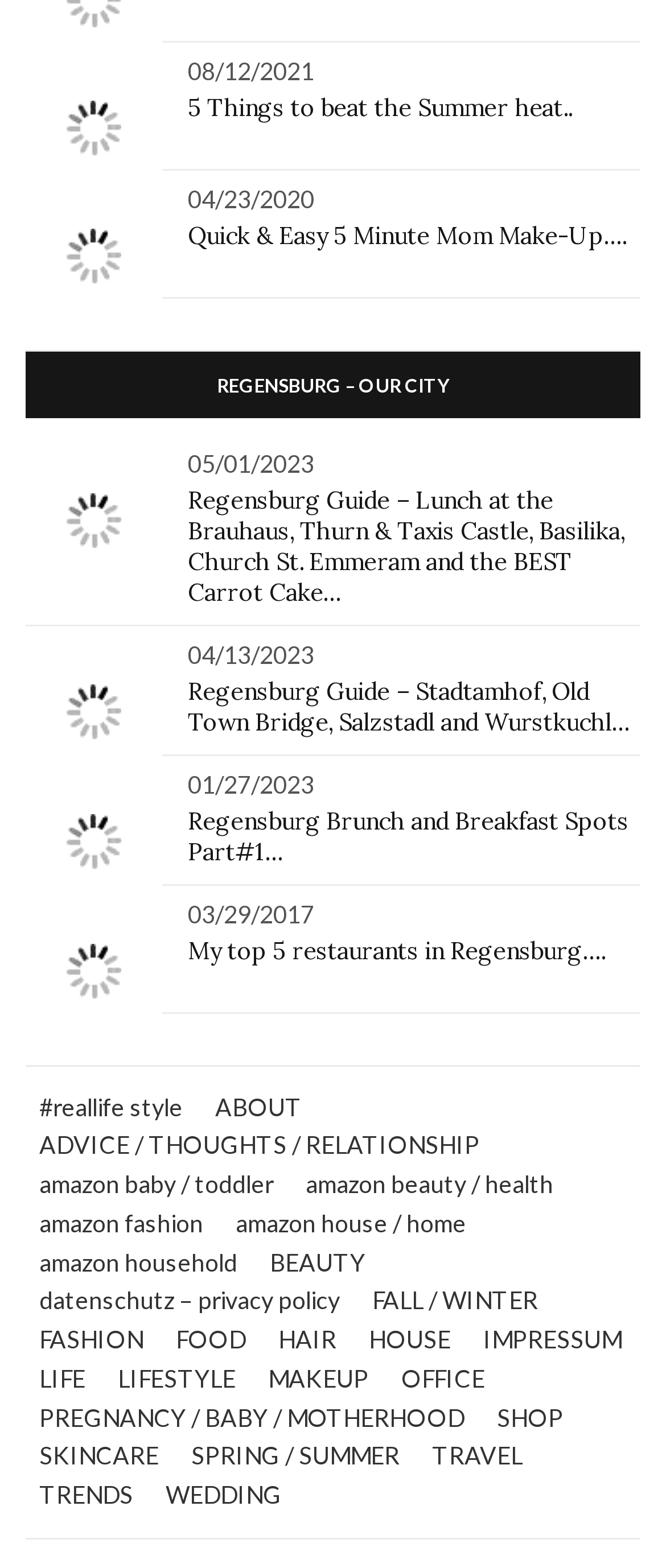Provide a brief response to the question below using one word or phrase:
What is the date of the latest article?

05/01/2023